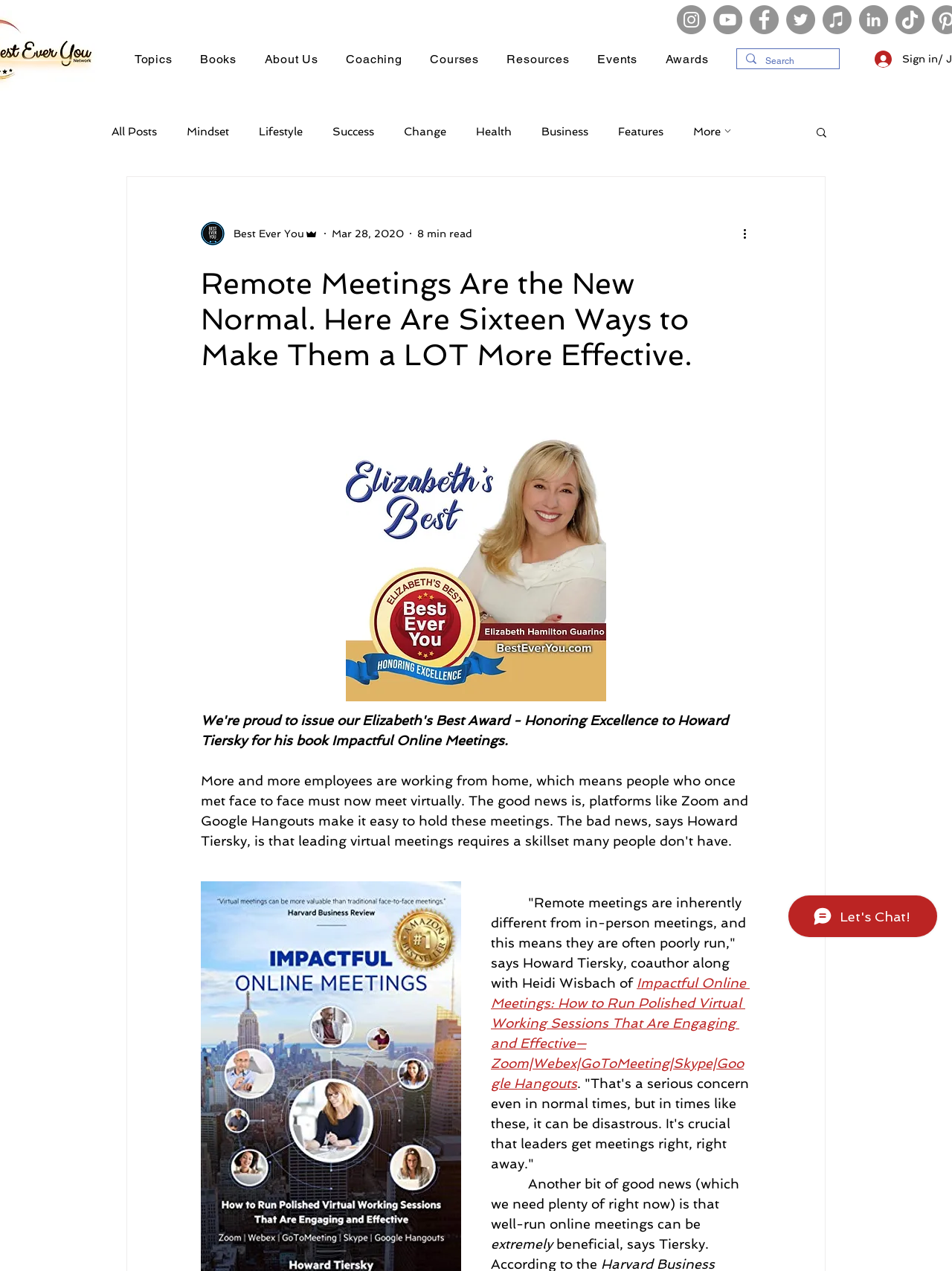Give a detailed explanation of the elements present on the webpage.

This webpage is about remote meetings and how to make them more effective. At the top, there are social media links to Instagram, YouTube, Facebook, Twitter, Apple Music, LinkedIn, and TikTok, each represented by an image. Below these links, there is a navigation menu with buttons for "Topics", "Books", "About Us", "Coaching", "Courses", "Resources", "Events", and "Awards". 

To the right of the navigation menu, there is a search bar with a magnifying glass icon and a search box. Above the search bar, there is a small image. 

On the left side of the page, there is a blog navigation menu with links to "All Posts", "Mindset", "Lifestyle", "Success", "Change", "Health", "Business", and "Features". Below these links, there is a "More" button with an arrow icon.

The main content of the page starts with a heading that reads "Remote Meetings Are the New Normal. Here Are Sixteen Ways to Make Them a LOT More Effective." Below the heading, there is an image of the writer, followed by the writer's name, "Best Ever You Admin", and the date "Mar 28, 2020". The article is estimated to be an 8-minute read.

The article itself is divided into paragraphs, with quotes from Howard Tiersky, coauthor of "Impactful Online Meetings". There is also a link to the book "Impactful Online Meetings: How to Run Polished Virtual Working Sessions That Are Engaging and Effective—Zoom|Webex|GoToMeeting|Skype|Google Hangouts". 

At the bottom right of the page, there is a "More actions" button and a Wix Chat iframe.